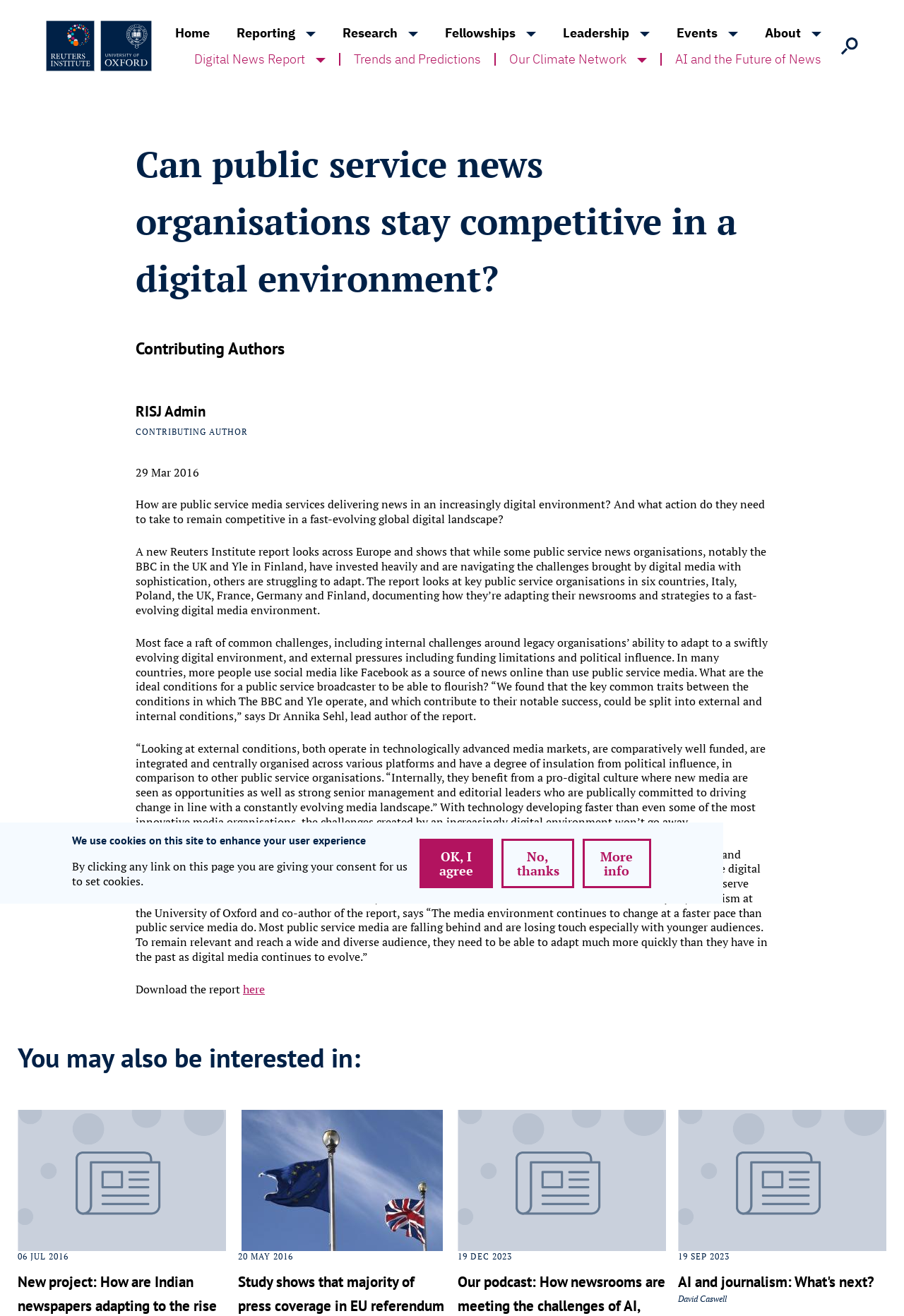Please specify the coordinates of the bounding box for the element that should be clicked to carry out this instruction: "Learn about AI and journalism". The coordinates must be four float numbers between 0 and 1, formatted as [left, top, right, bottom].

[0.75, 0.843, 0.98, 0.992]